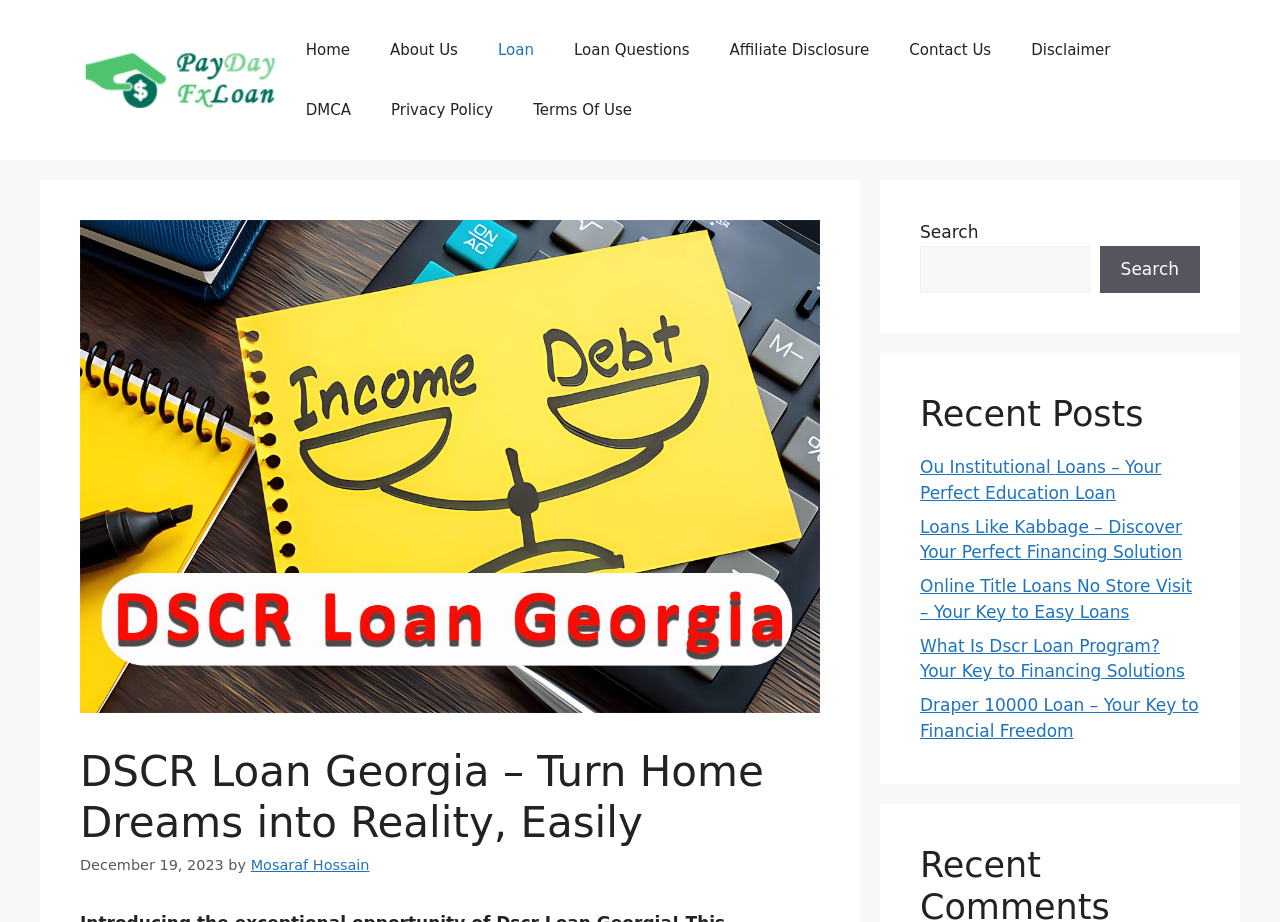Generate a thorough caption that explains the contents of the webpage.

The webpage is about DSCR Loan Georgia, a loan program designed to cater to financial needs for income-generating properties in Georgia. At the top, there is a banner with a logo and a navigation menu with 9 links, including "Home", "About Us", "Loan", and "Contact Us". Below the navigation menu, there is a large image of DSCR Loan Georgia.

The main content area is divided into two sections. On the left, there is a header section with a heading "DSCR Loan Georgia – Turn Home Dreams into Reality, Easily" and a timestamp "December 19, 2023" with the author's name "Mosaraf Hossain". 

On the right, there is a search bar with a search button and a "Recent Posts" section. This section lists 5 recent posts with links, including "Ou Institutional Loans – Your Perfect Education Loan", "Loans Like Kabbage – Discover Your Perfect Financing Solution", and "What Is Dscr Loan Program? Your Key to Financing Solutions".